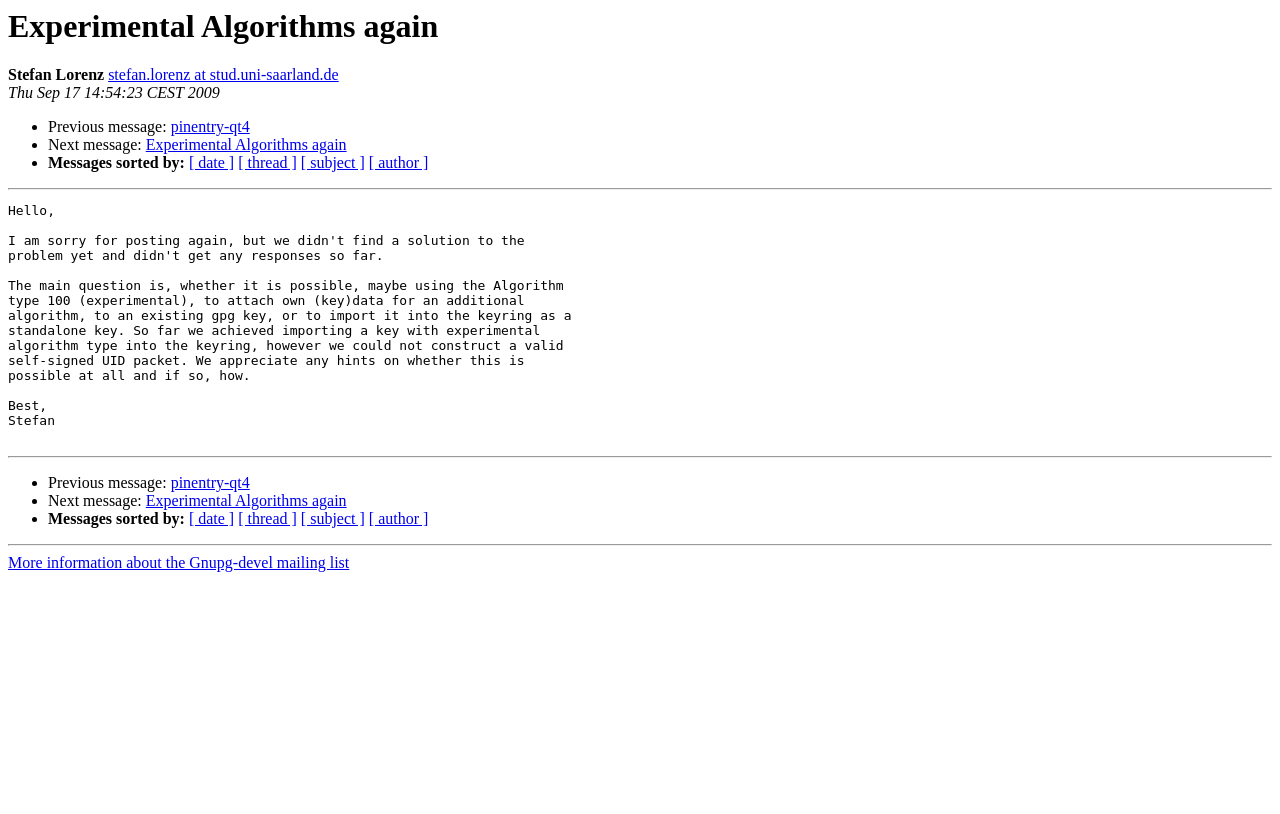Provide a short answer using a single word or phrase for the following question: 
Who is the author of this webpage?

Stefan Lorenz